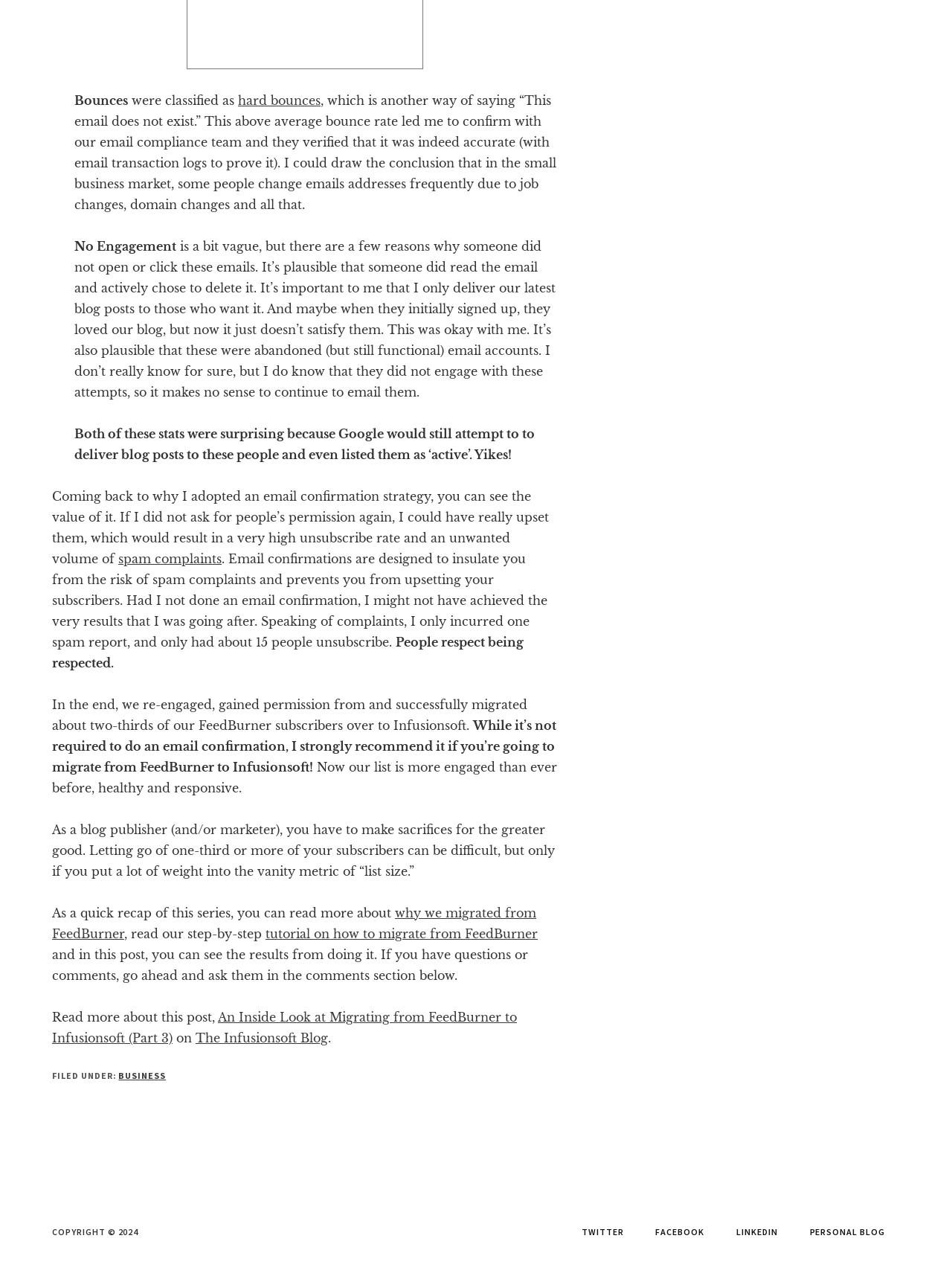Answer the question using only a single word or phrase: 
What is the category of the blog post?

BUSINESS